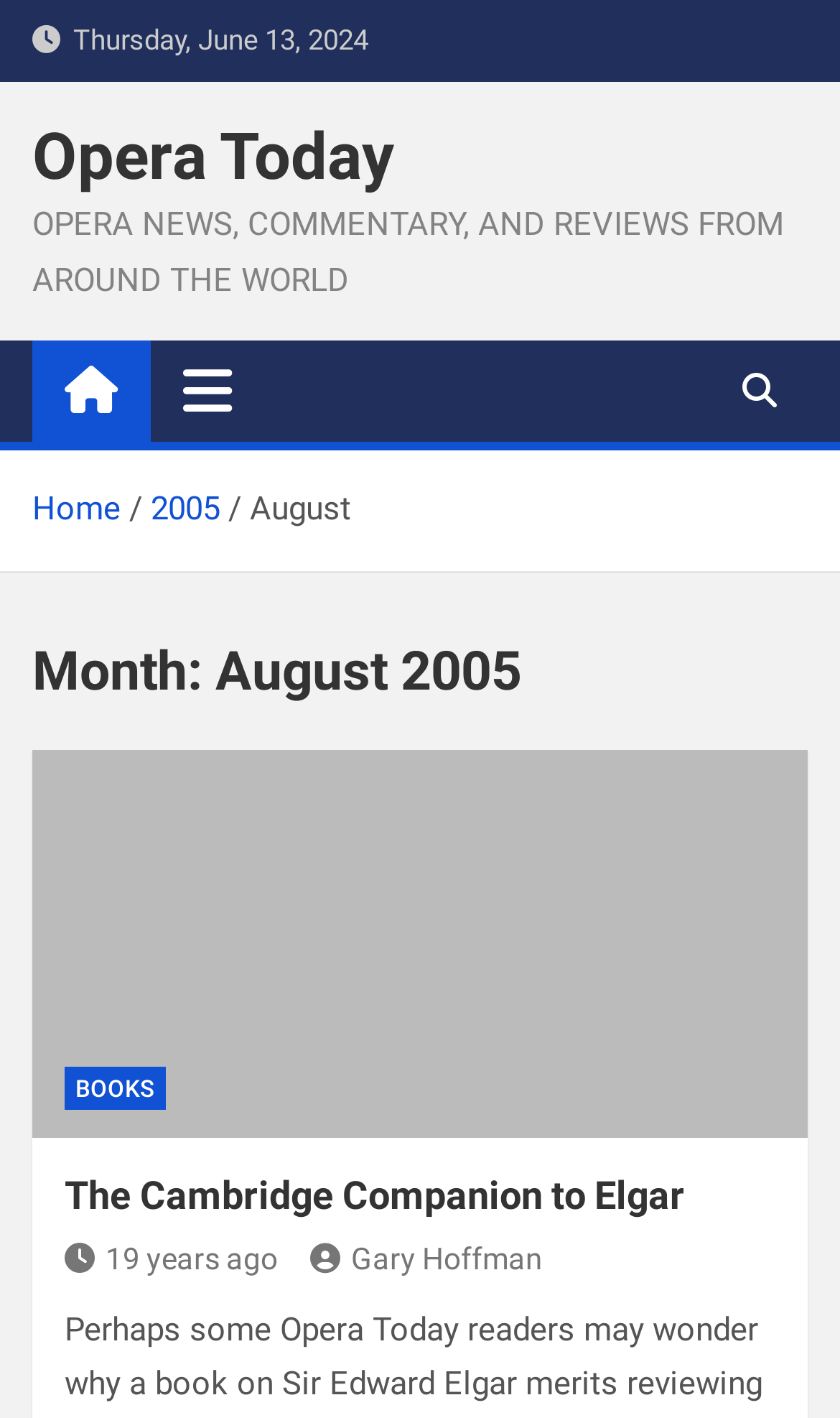Highlight the bounding box coordinates of the element that should be clicked to carry out the following instruction: "go to home page". The coordinates must be given as four float numbers ranging from 0 to 1, i.e., [left, top, right, bottom].

[0.038, 0.346, 0.144, 0.373]